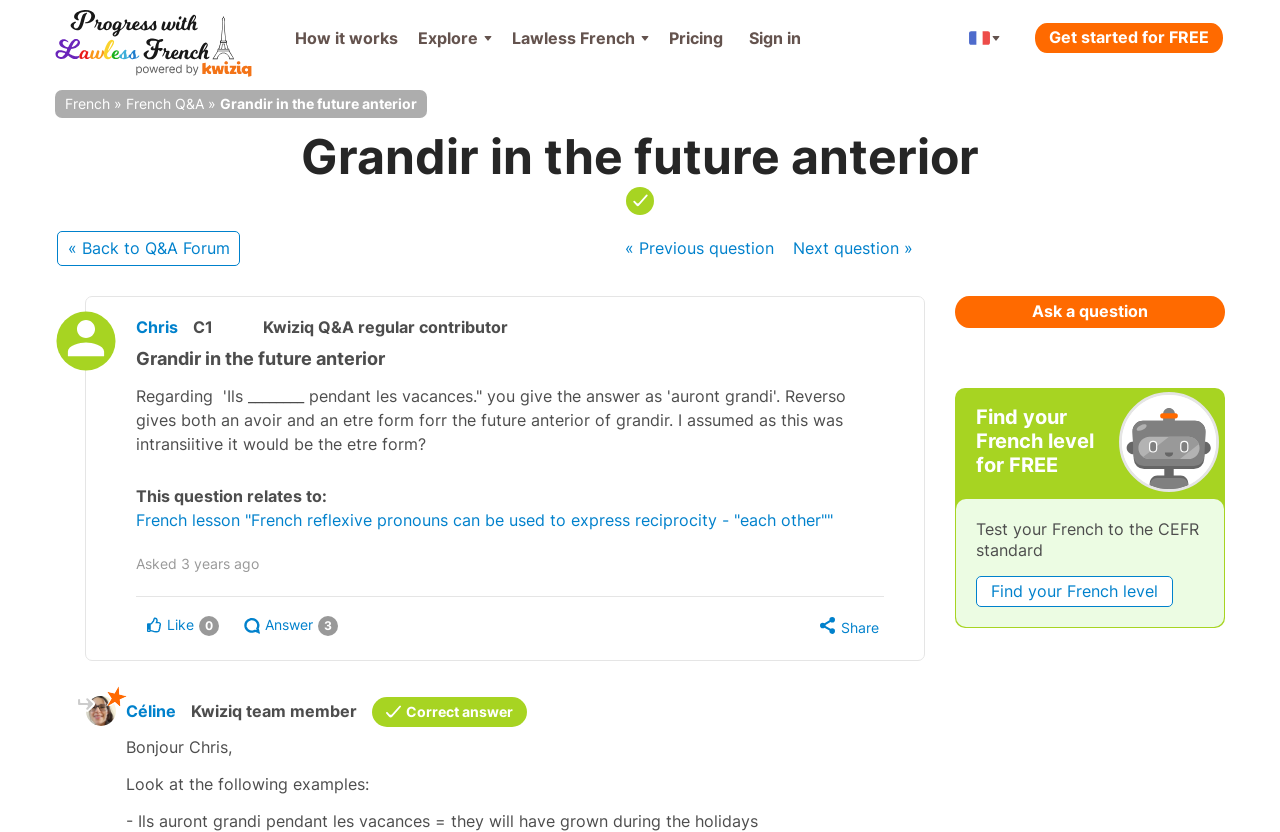Could you locate the bounding box coordinates for the section that should be clicked to accomplish this task: "Click on 'Ask a question'".

[0.746, 0.356, 0.957, 0.394]